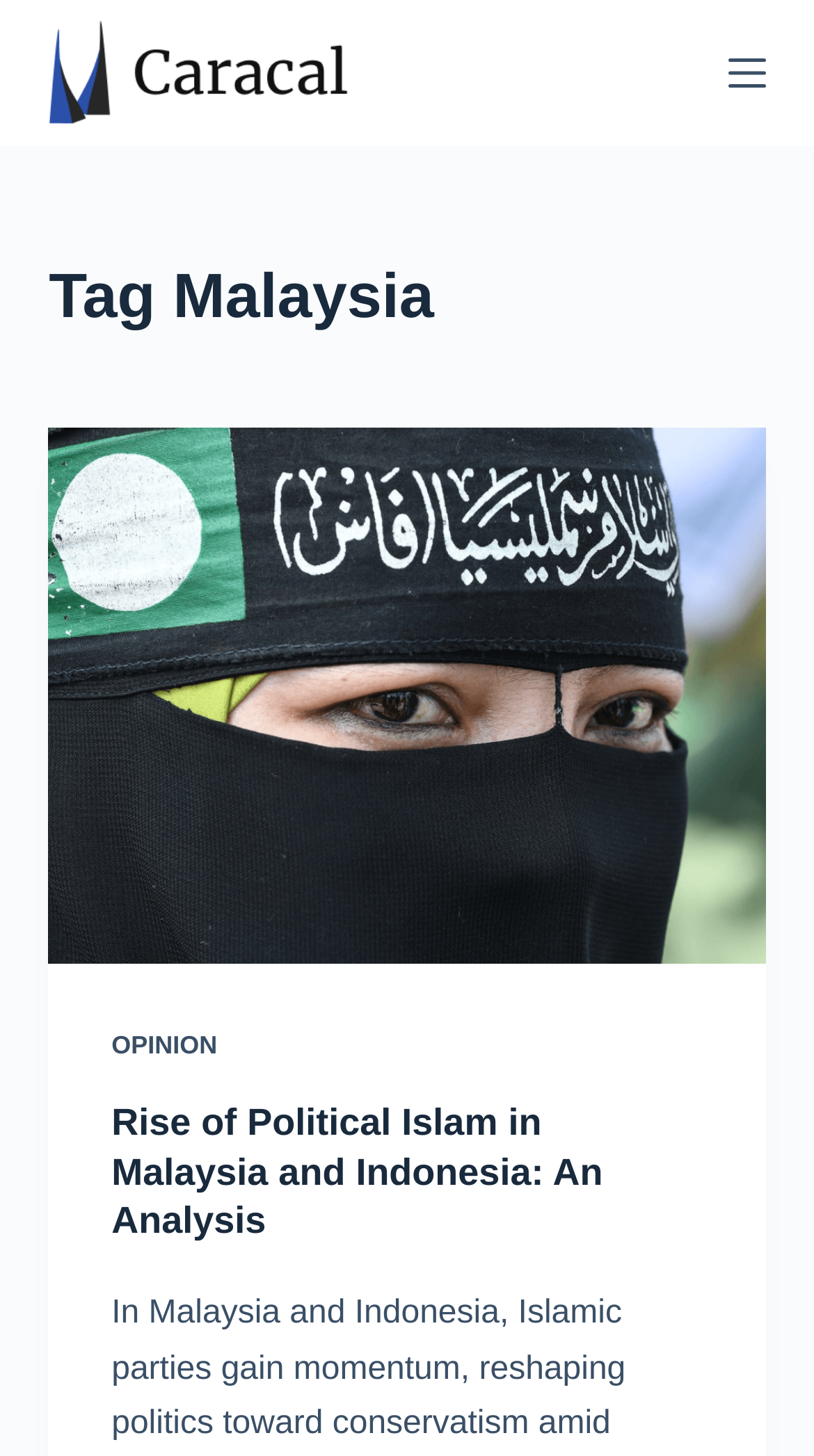What is the category of the first article?
Provide a concise answer using a single word or phrase based on the image.

OPINION